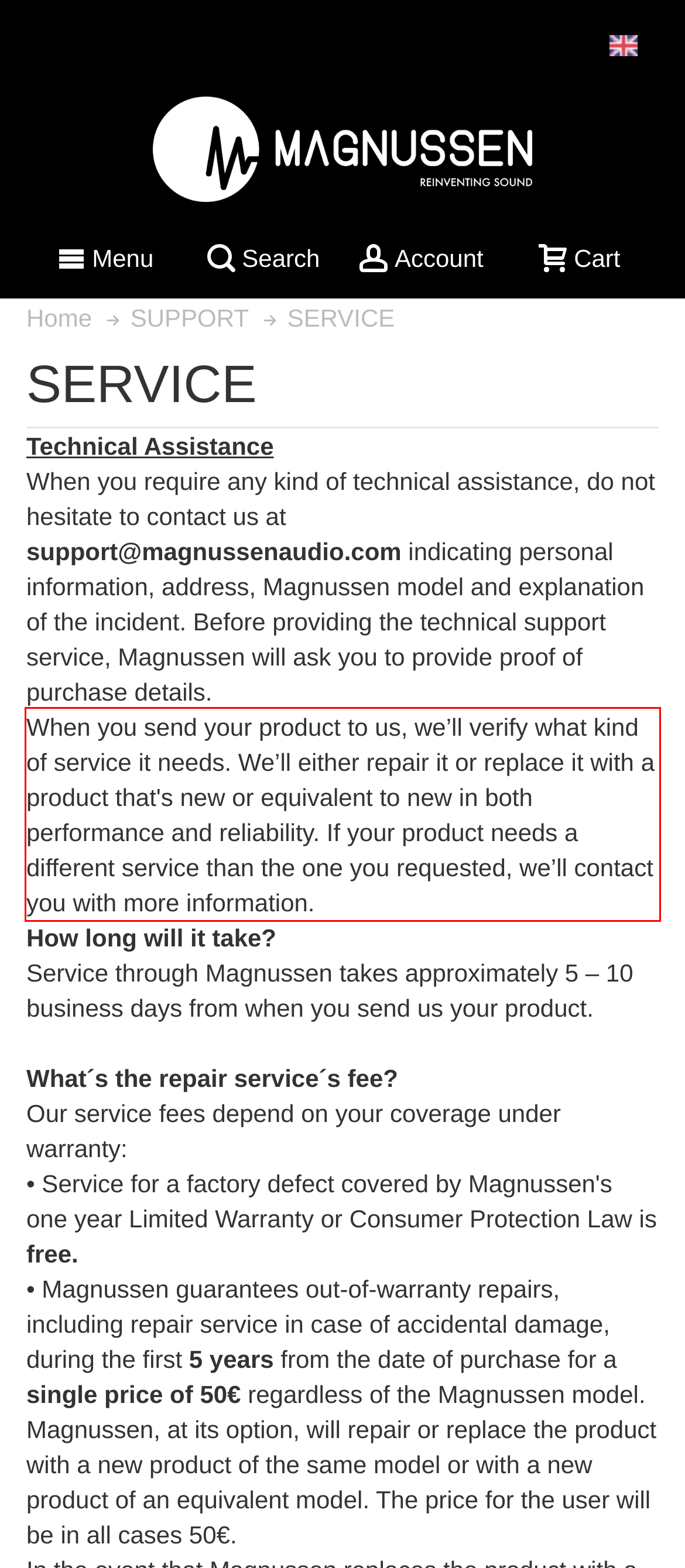You are provided with a webpage screenshot that includes a red rectangle bounding box. Extract the text content from within the bounding box using OCR.

When you send your product to us, we’ll verify what kind of service it needs. We’ll either repair it or replace it with a product that's new or equivalent to new in both performance and reliability. If your product needs a different service than the one you requested, we’ll contact you with more information.